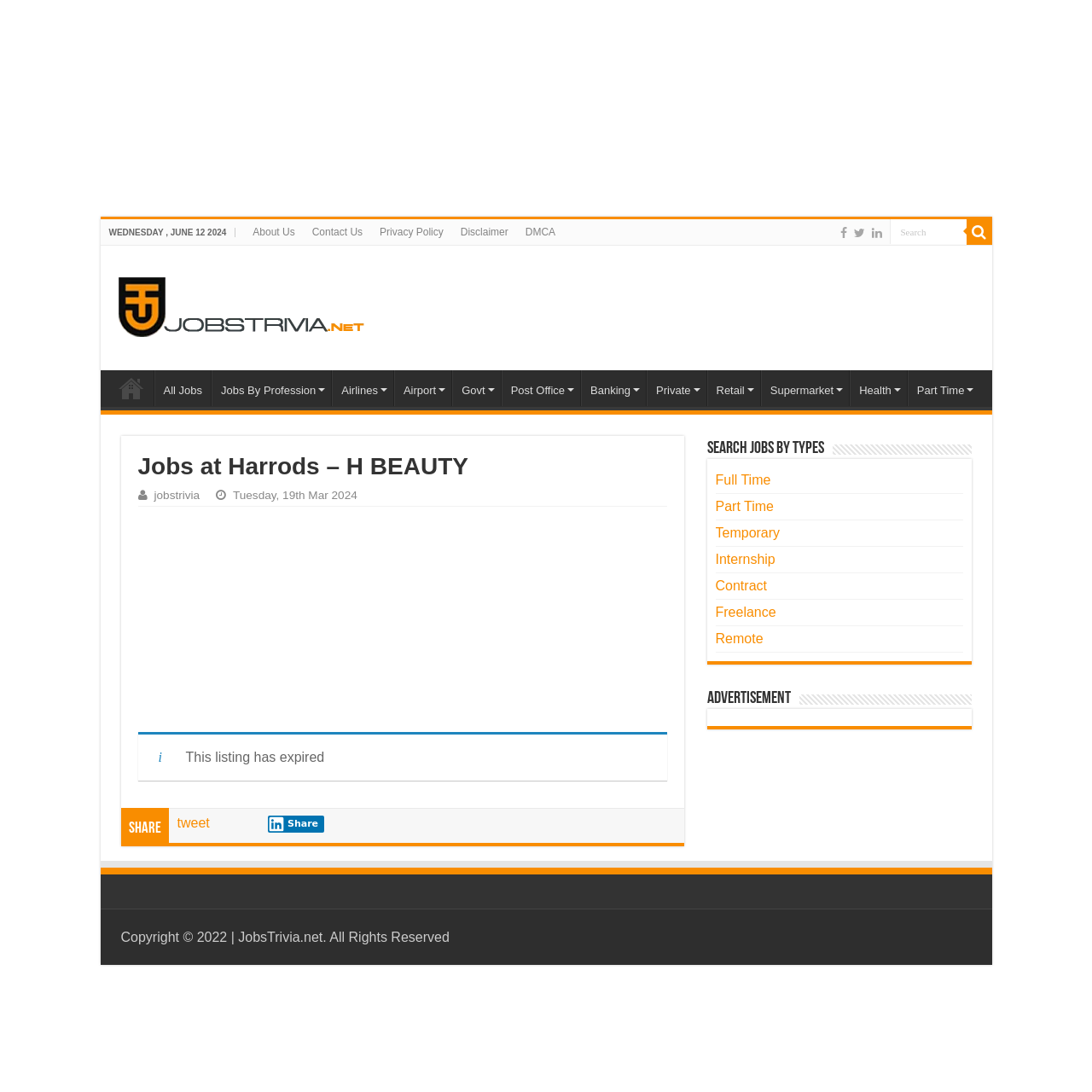Pinpoint the bounding box coordinates of the element you need to click to execute the following instruction: "Search for a job". The bounding box should be represented by four float numbers between 0 and 1, in the format [left, top, right, bottom].

[0.814, 0.201, 0.885, 0.223]